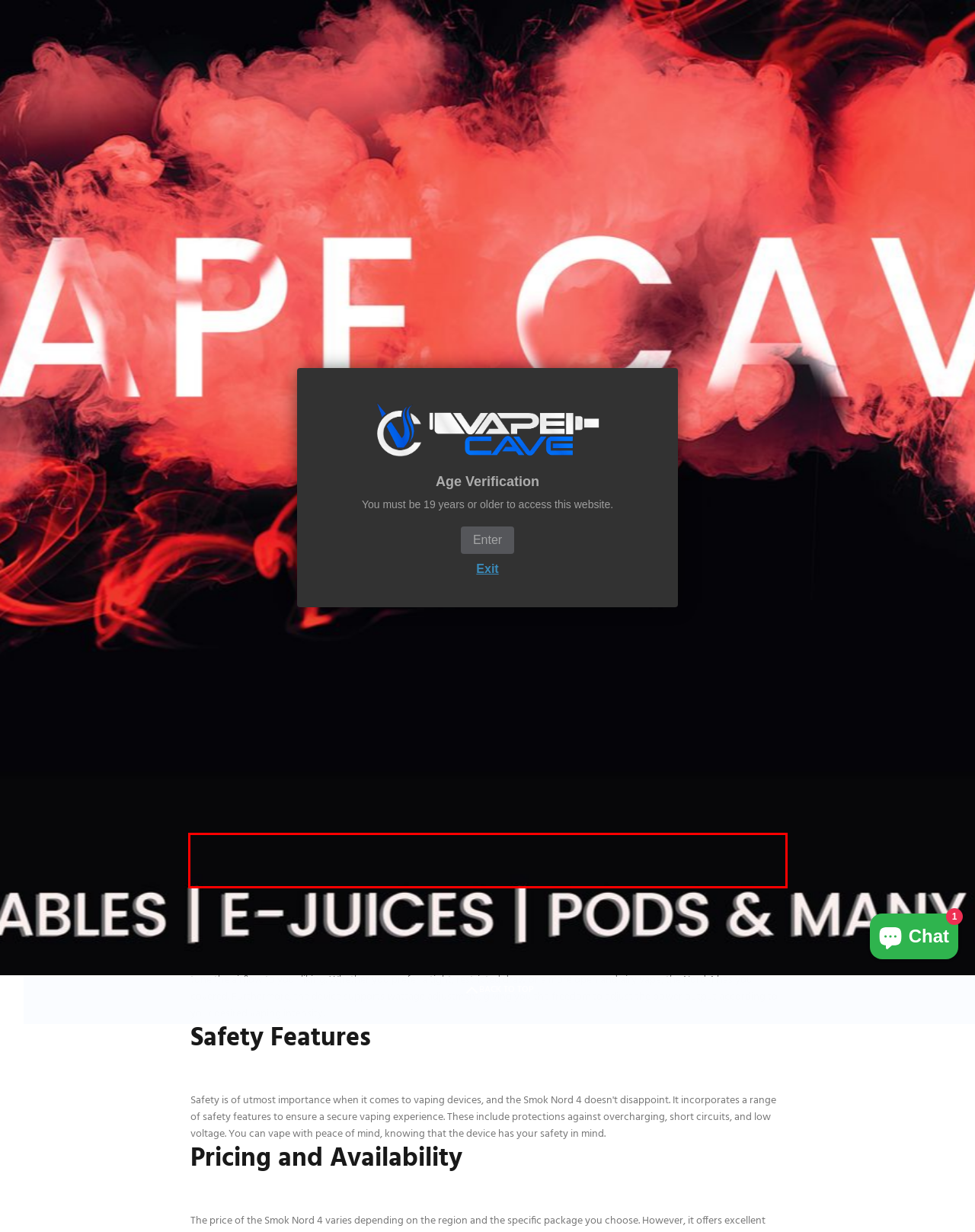You have a webpage screenshot with a red rectangle surrounding a UI element. Extract the text content from within this red bounding box.

One of the standout features of the Smok Nord 4 is its compatibility with various pod options. The device comes with two different types of pods: the RPM pod and the RPM 2 pod. These pods offer versatility and cater to different vaping styles. Additionally, the Nord 4 supports a wide range of coil options, allowing you to choose the one that suits your vaping preferences.